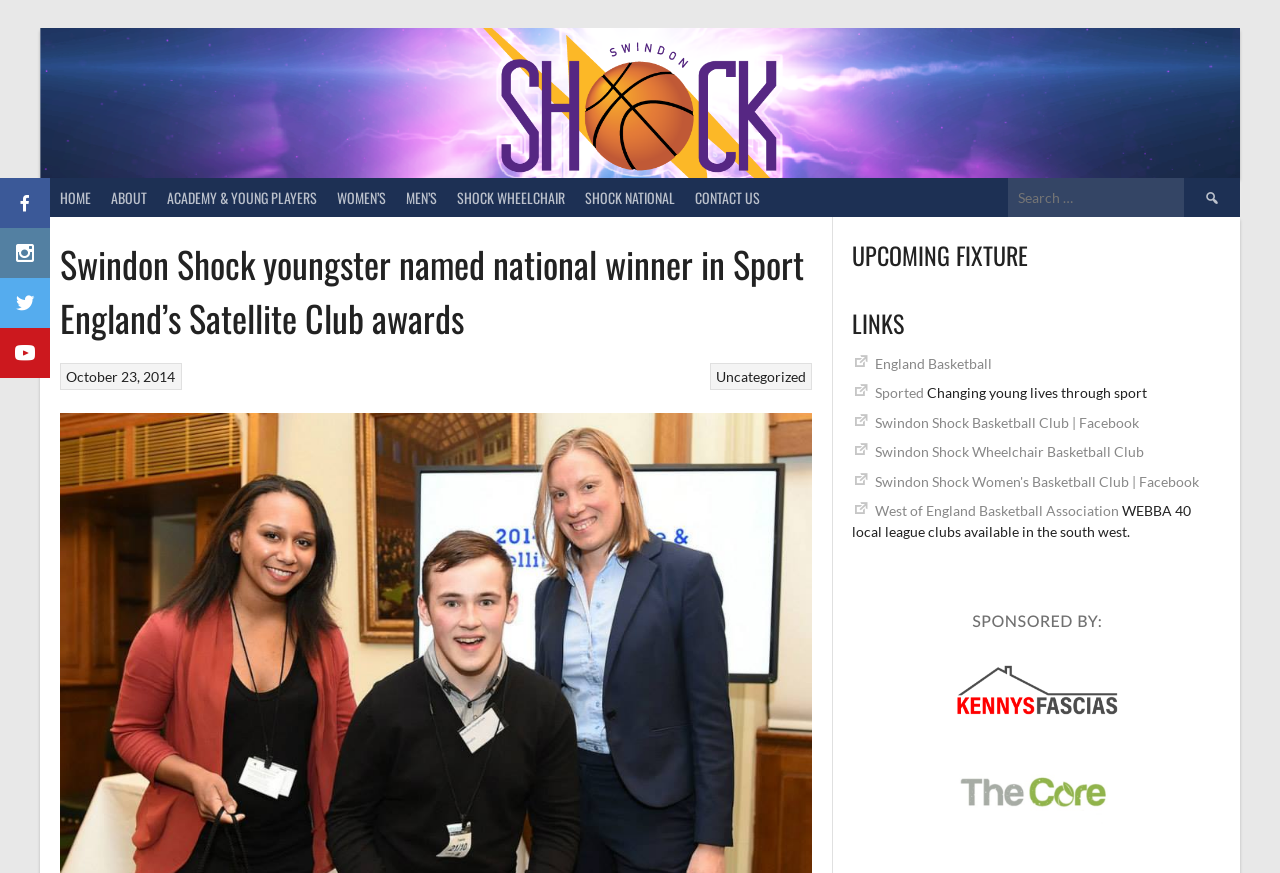What is the name of the organization that the article is related to?
Use the information from the screenshot to give a comprehensive response to the question.

The answer can be found by looking at the header element with the text 'Swindon Shock youngster named national winner in Sport England’s Satellite Club awards'. This suggests that the article is related to Sport England.